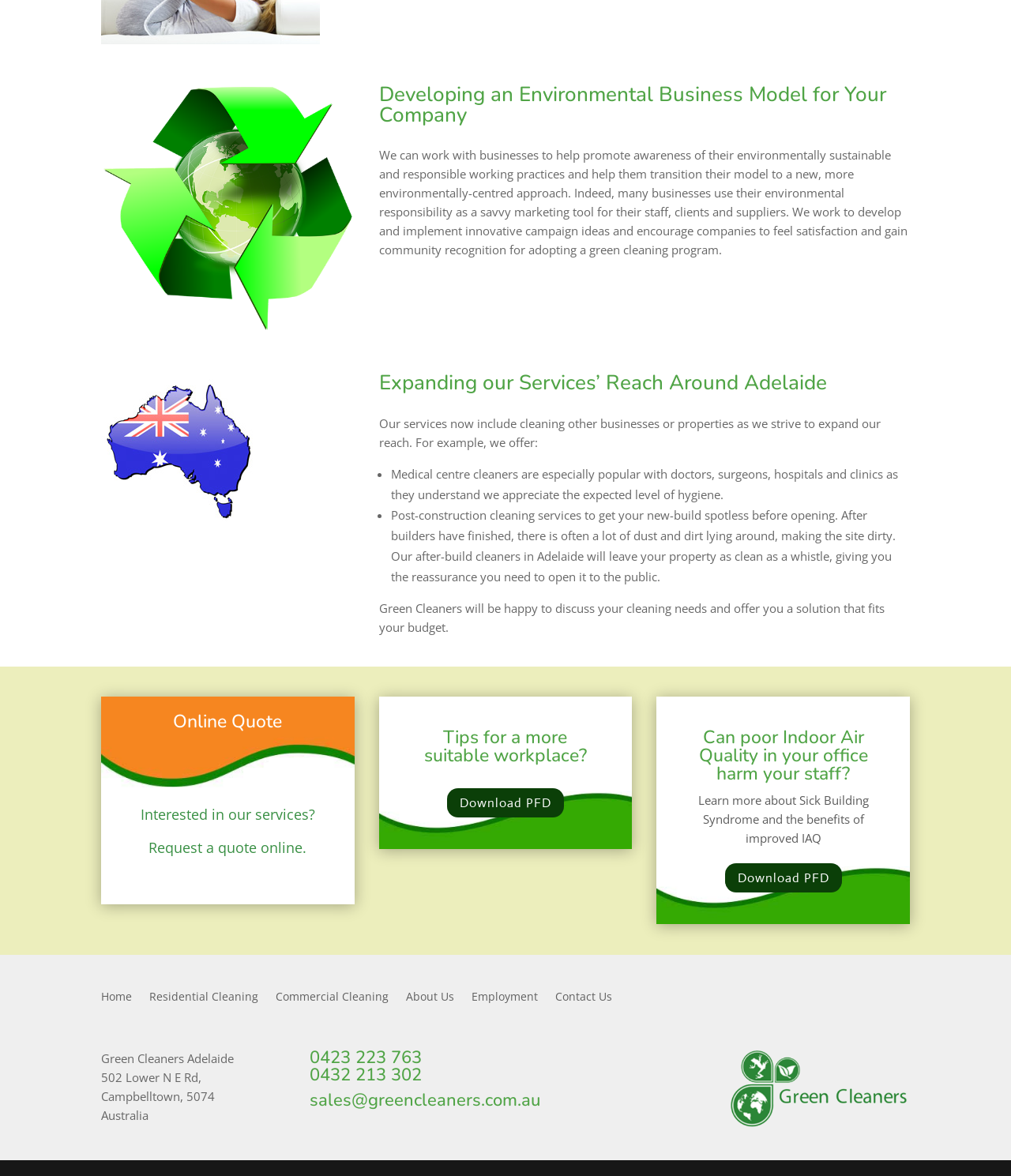Identify the bounding box coordinates necessary to click and complete the given instruction: "Call 0423 223 763".

[0.306, 0.889, 0.417, 0.909]